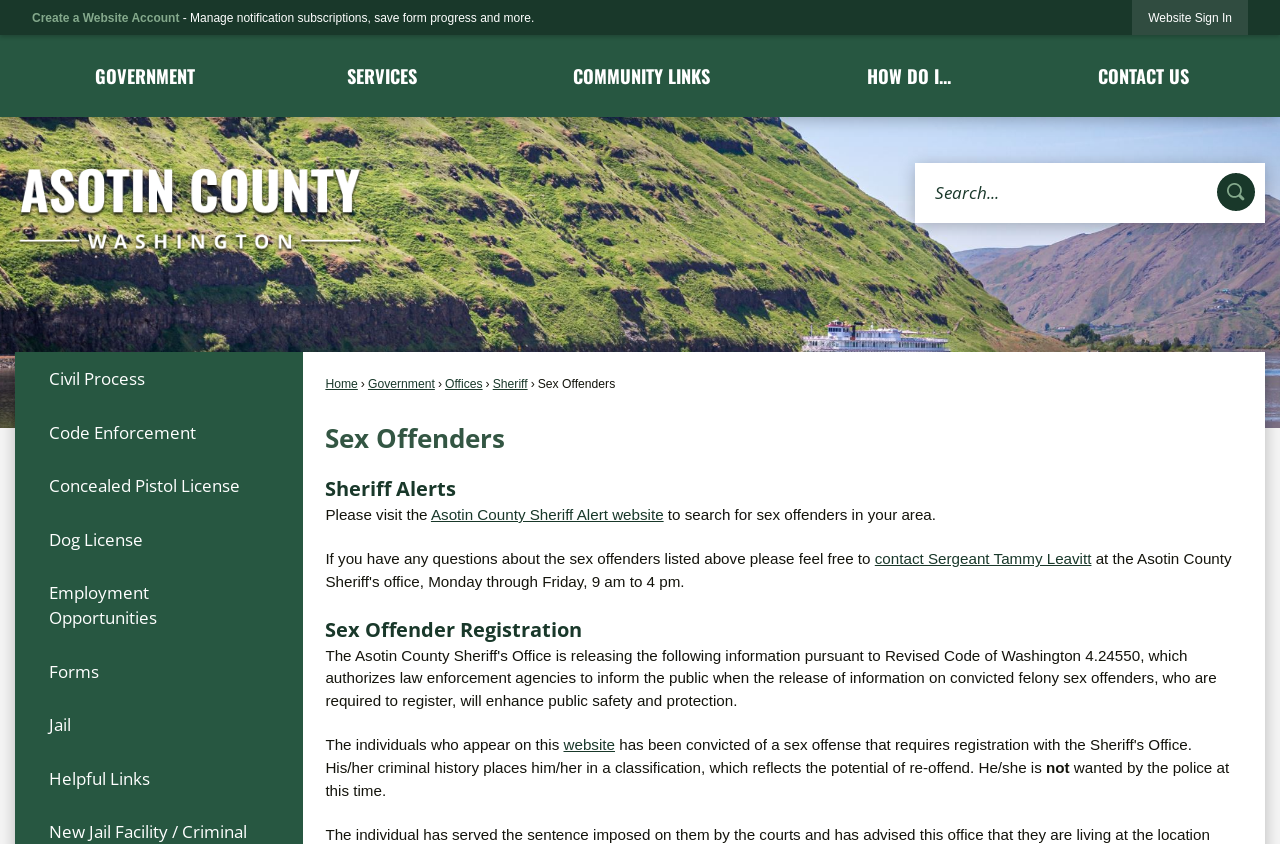How can I search for sex offenders in my area?
Please give a detailed answer to the question using the information shown in the image.

According to the webpage, I can search for sex offenders in my area by visiting the Asotin County Sheriff Alert website, which is linked from this webpage.